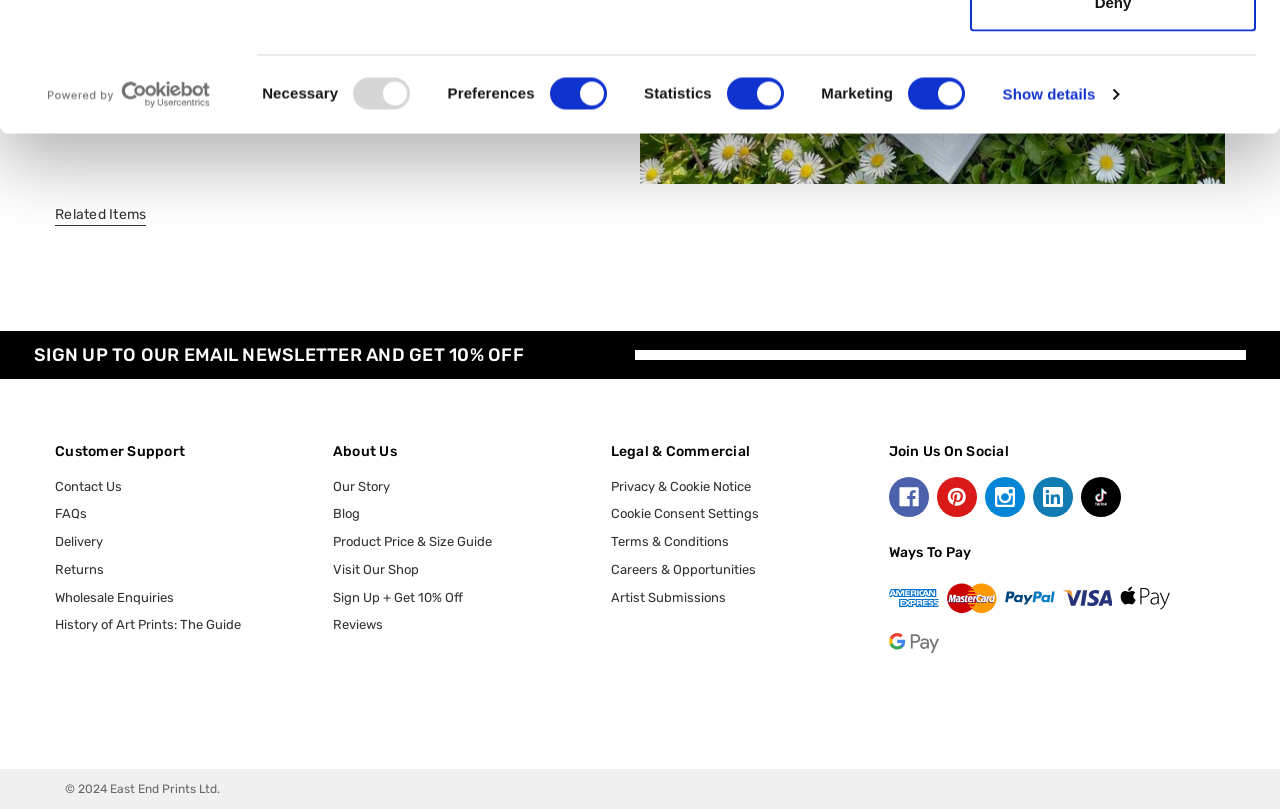Please identify the bounding box coordinates of the element's region that needs to be clicked to fulfill the following instruction: "Visit the Facebook page". The bounding box coordinates should consist of four float numbers between 0 and 1, i.e., [left, top, right, bottom].

None